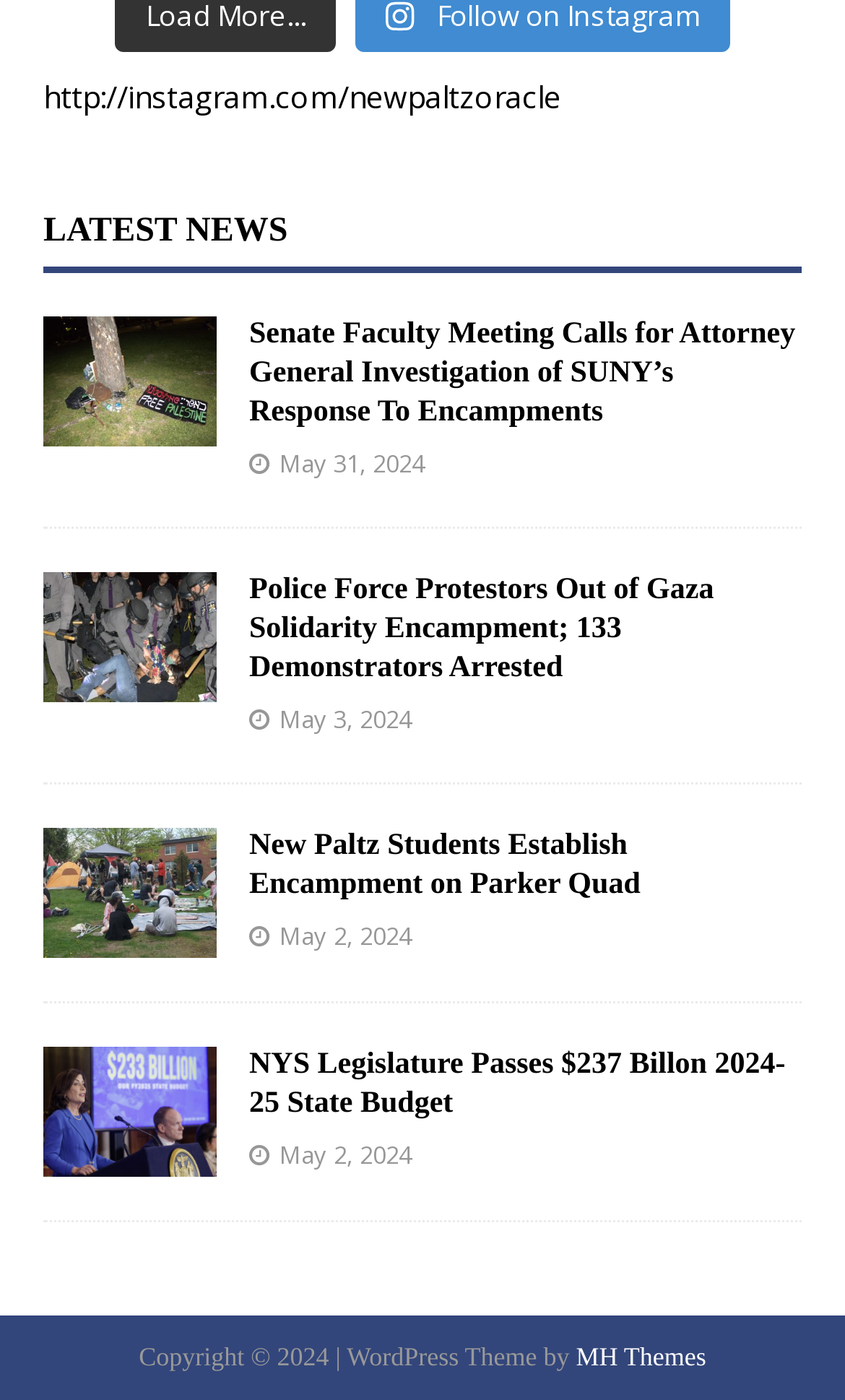Please examine the image and answer the question with a detailed explanation:
What is the latest news category?

The webpage has a heading 'LATEST NEWS' which suggests that the webpage is categorized into latest news section.